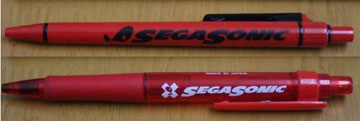Describe all the important aspects and details of the image.

The image showcases two retractable red pens featuring a nostalgic "Sonic Eyes Only" design from the "Segasonic" branding, which was particularly popular in Sonic merchandise. The pen on the top is predominantly matte with a sleek black italic print of the Segasonic logo, while the pen beneath it boasts a soft rubber grip and a shiny, semi-transparent red top. Both pens sport the iconic Segasonic lettering and the distinctive "Eyes Only" graphic arranged in an “X” shape. This design is reminiscent of various items released during the Sonic franchise's heyday, highlighting the playful and collectible nature of Sonic-themed school supplies.